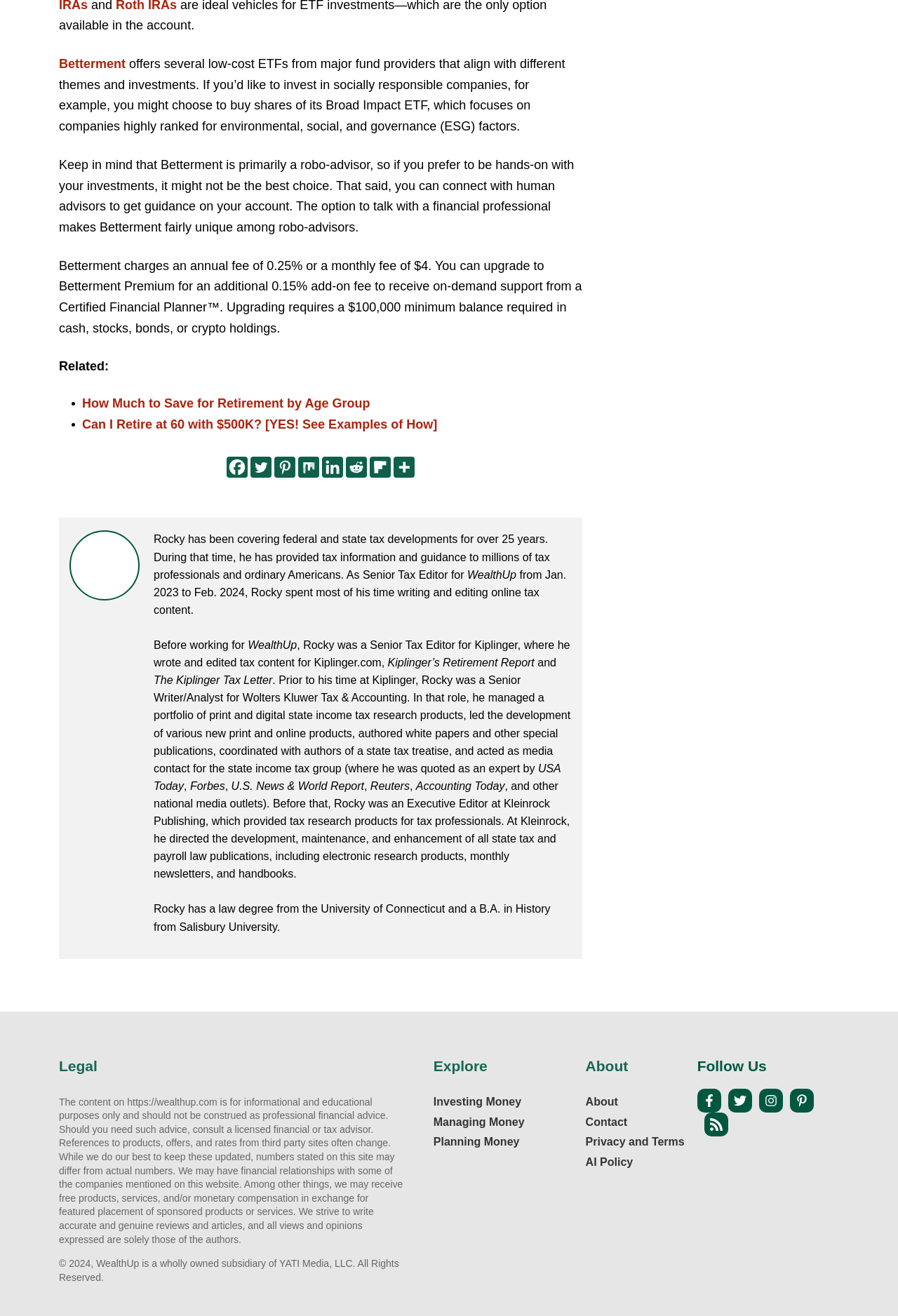Identify the bounding box coordinates of the area you need to click to perform the following instruction: "Learn about the website's legal information".

[0.066, 0.804, 0.451, 0.832]